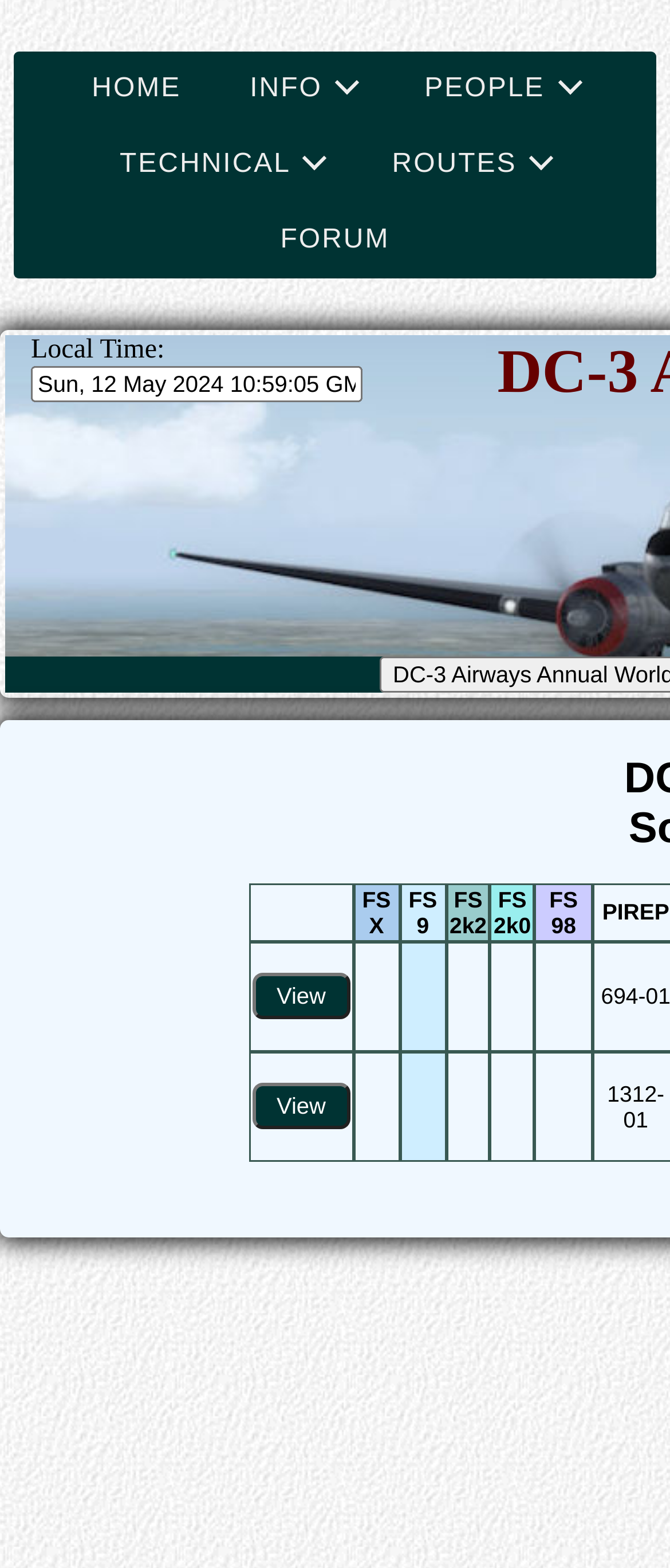What is the purpose of the textbox?
Refer to the image and provide a one-word or short phrase answer.

Unknown